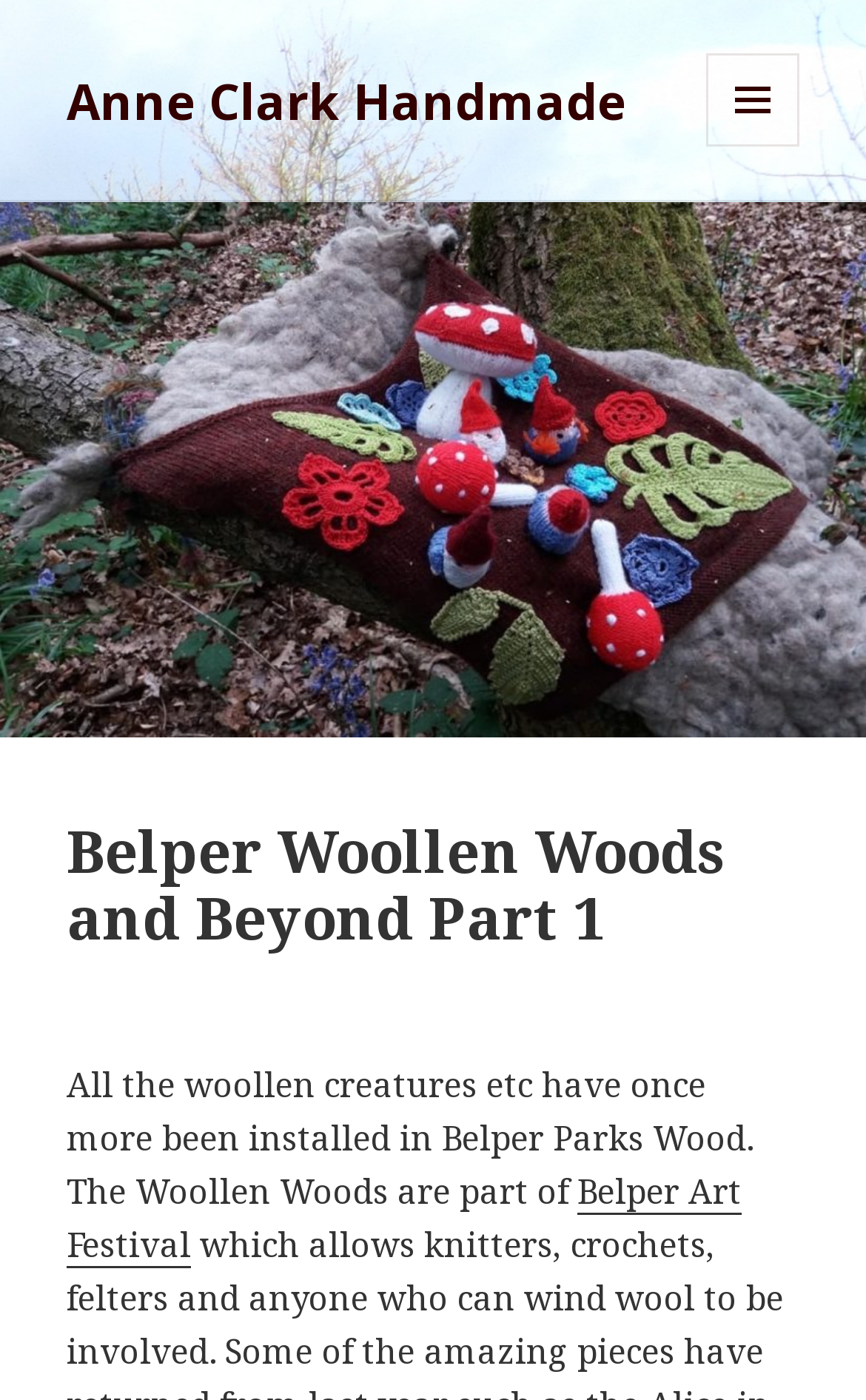Provide the bounding box coordinates of the HTML element this sentence describes: "13. Buy From Reputable Sites".

None